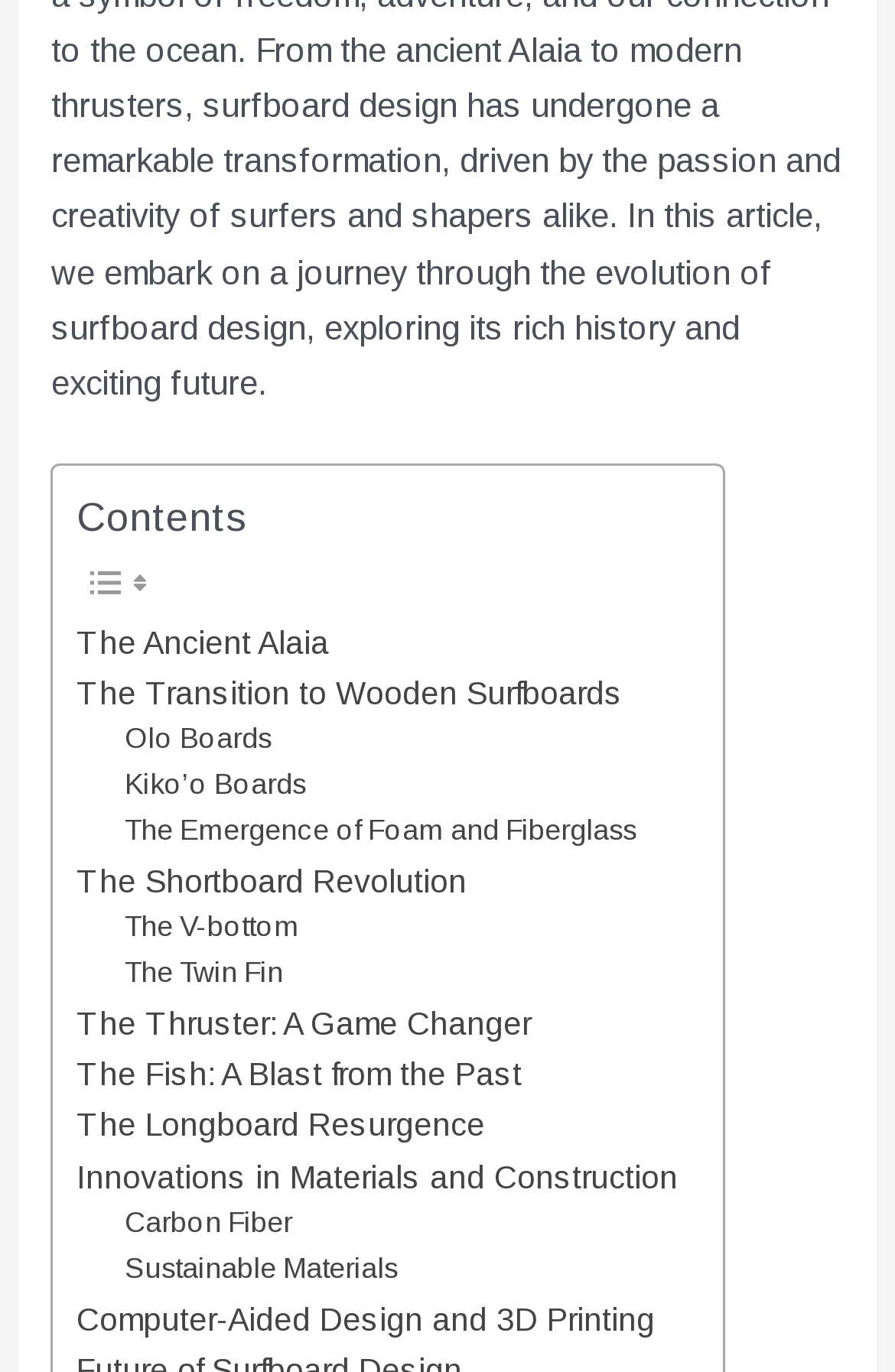Given the element description: "The Longboard Resurgence", predict the bounding box coordinates of this UI element. The coordinates must be four float numbers between 0 and 1, given as [left, top, right, bottom].

[0.086, 0.802, 0.542, 0.839]